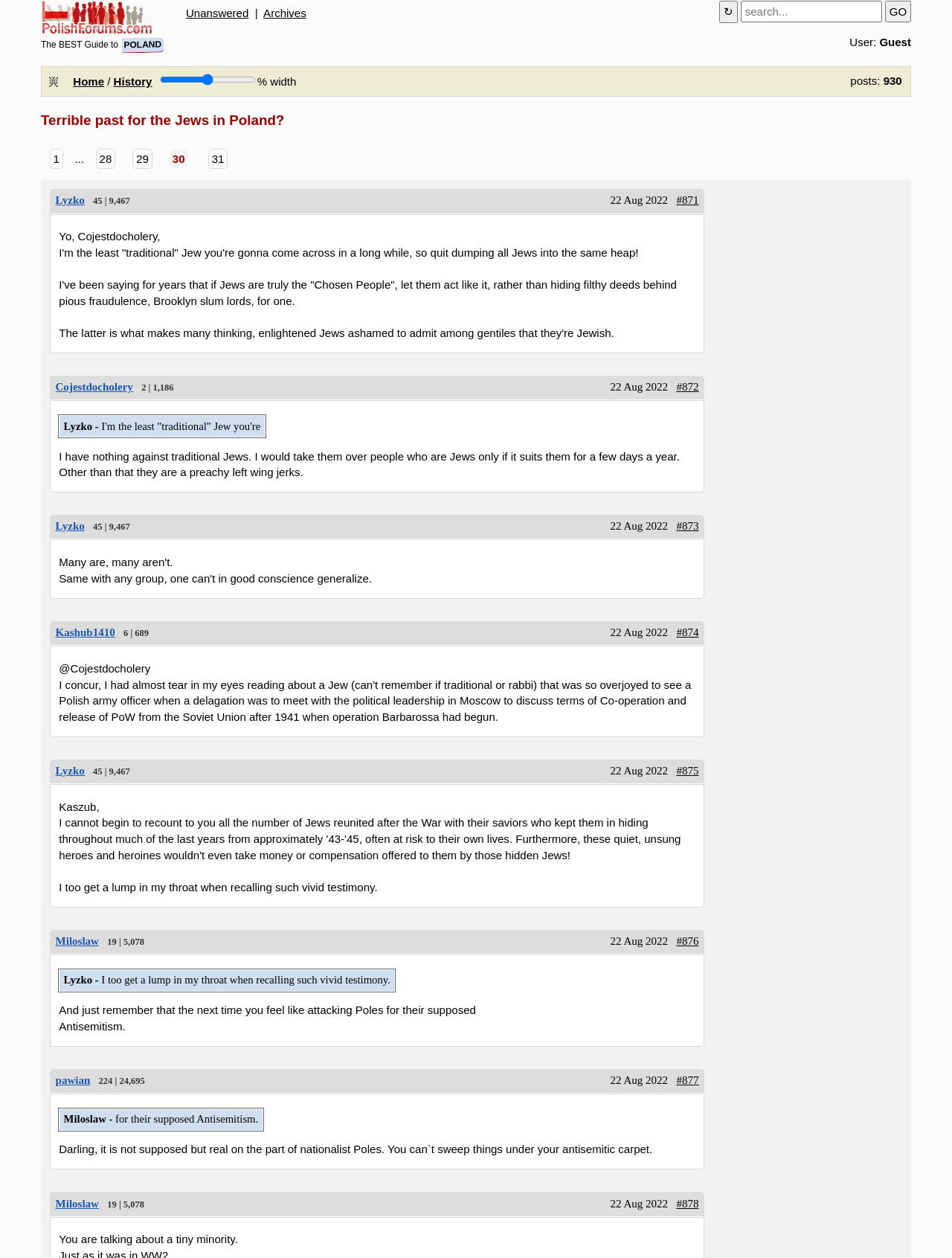Locate the bounding box of the UI element based on this description: "title="Find on page" value="↻"". Provide four float numbers between 0 and 1 as [left, top, right, bottom].

[0.756, 0.001, 0.775, 0.018]